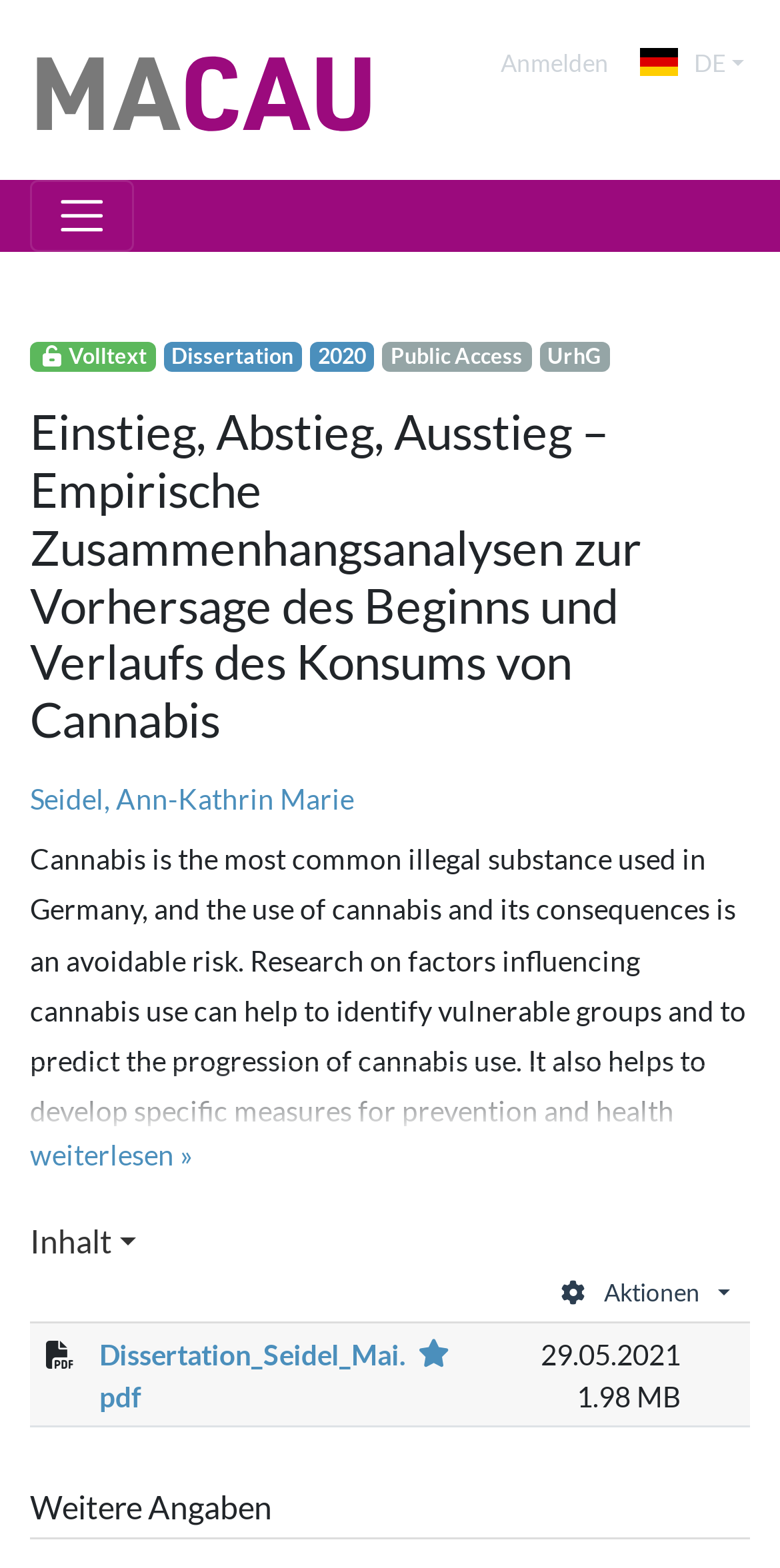Provide a short answer using a single word or phrase for the following question: 
What is the license of the dissertation?

UrhG